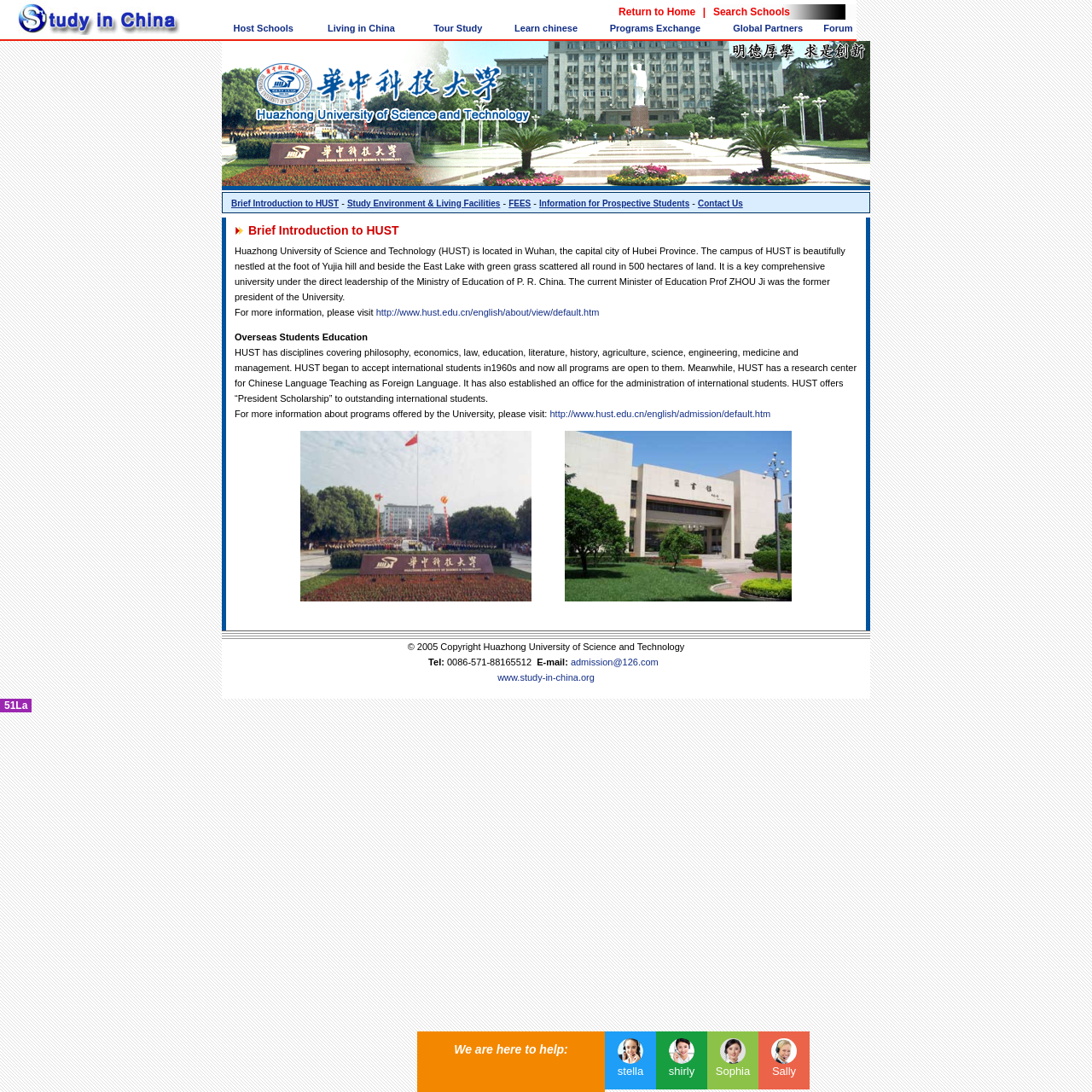What is the name of the scholarship offered by the university?
Please give a detailed and elaborate answer to the question.

I found the answer by reading the text in the LayoutTableCell with the bounding box coordinates [0.207, 0.199, 0.793, 0.577]. The text mentions 'HUST offers “President Scholarship” to outstanding international students.'